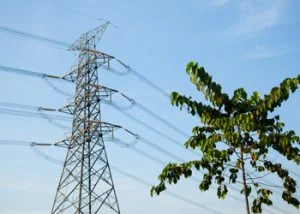Describe the image thoroughly, including all noticeable details.

The image titled "Think About Their Locations" features a tall electrical power tower against a clear blue sky. In the foreground, a young tree with green leaves stands next to the tower. This image emphasizes the importance of selecting appropriate planting locations for trees, particularly with respect to nearby structures such as power lines. The accompanying text highlights that when planting trees, careful consideration should be made to avoid potential storm damage, as trees too close to electrical wires or structural elements can lead to significant hazards. The image serves as a visual reminder of the need for wise tree placement to ensure safety and protection for both the trees and the surrounding property.